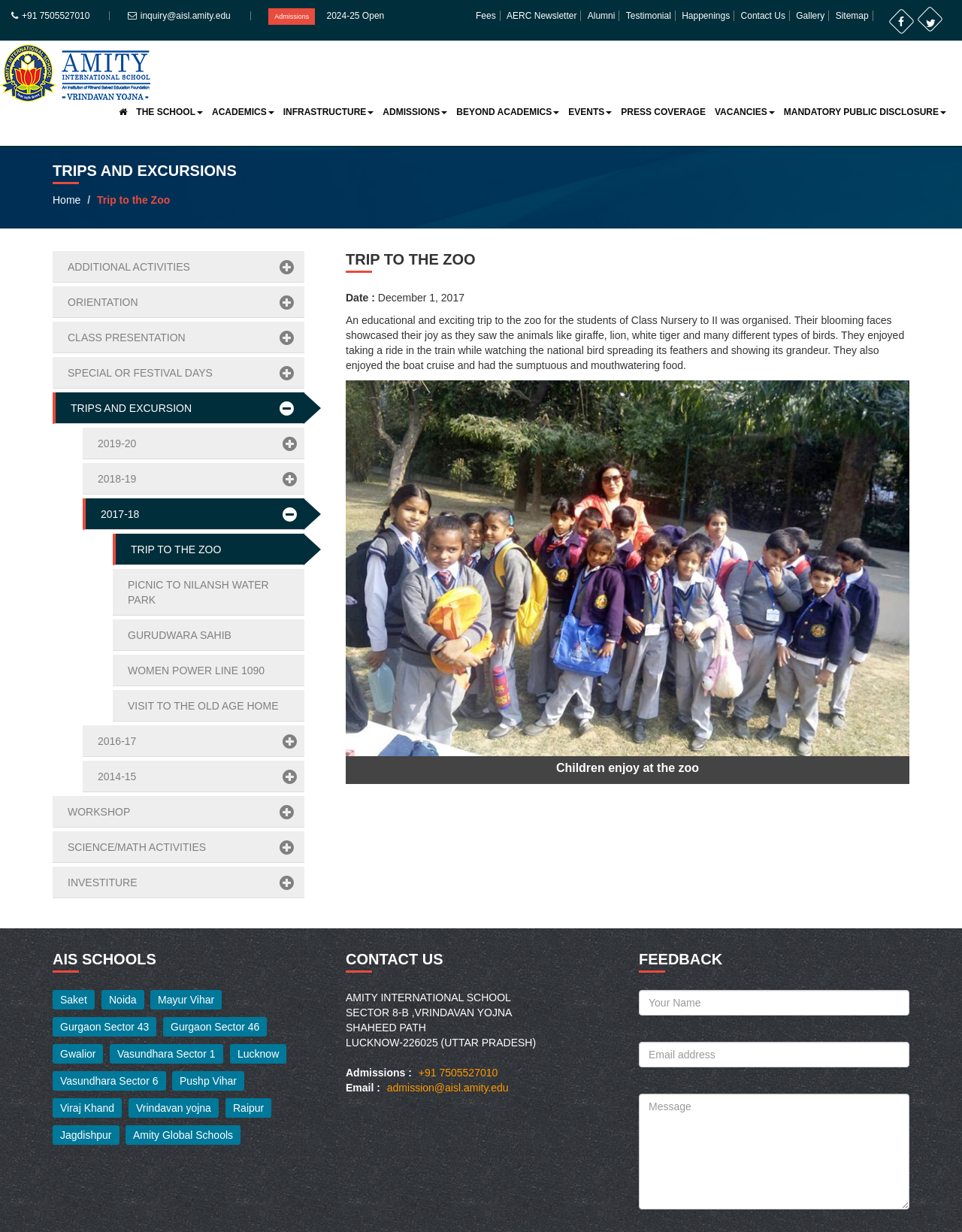Illustrate the webpage thoroughly, mentioning all important details.

The webpage is about Amity International School, Vrindavan Yojna, Lucknow, which is an English medium, co-educational, CBSE school established in 2014. 

At the top of the page, there is a header section with a logo, contact information, and links to various sections of the website, including Admissions, Fees, Alumni, and Contact Us. Below the header, there are several buttons for navigating to different parts of the website, such as THE SCHOOL, ACADEMICS, INFRASTRUCTURE, and ADMISSIONS.

The main content of the page is divided into several sections. The first section is about trips and excursions, with links to different trips, such as a trip to the zoo, a picnic to Nilansh Water Park, and a visit to the old age home. There is also a section about additional activities, including orientation, class presentation, and special or festival days.

Below this section, there is a heading "TRIP TO THE ZOO" with a description of the trip, including the date and a brief summary of the activities. There is also an image related to the trip. 

Further down the page, there is a section about other Amity International Schools, with links to different locations, such as Saket, Noida, Mayur Vihar, and Gurgaon Sector 43.

At the bottom of the page, there is a contact section with the school's address, phone number, and email address.